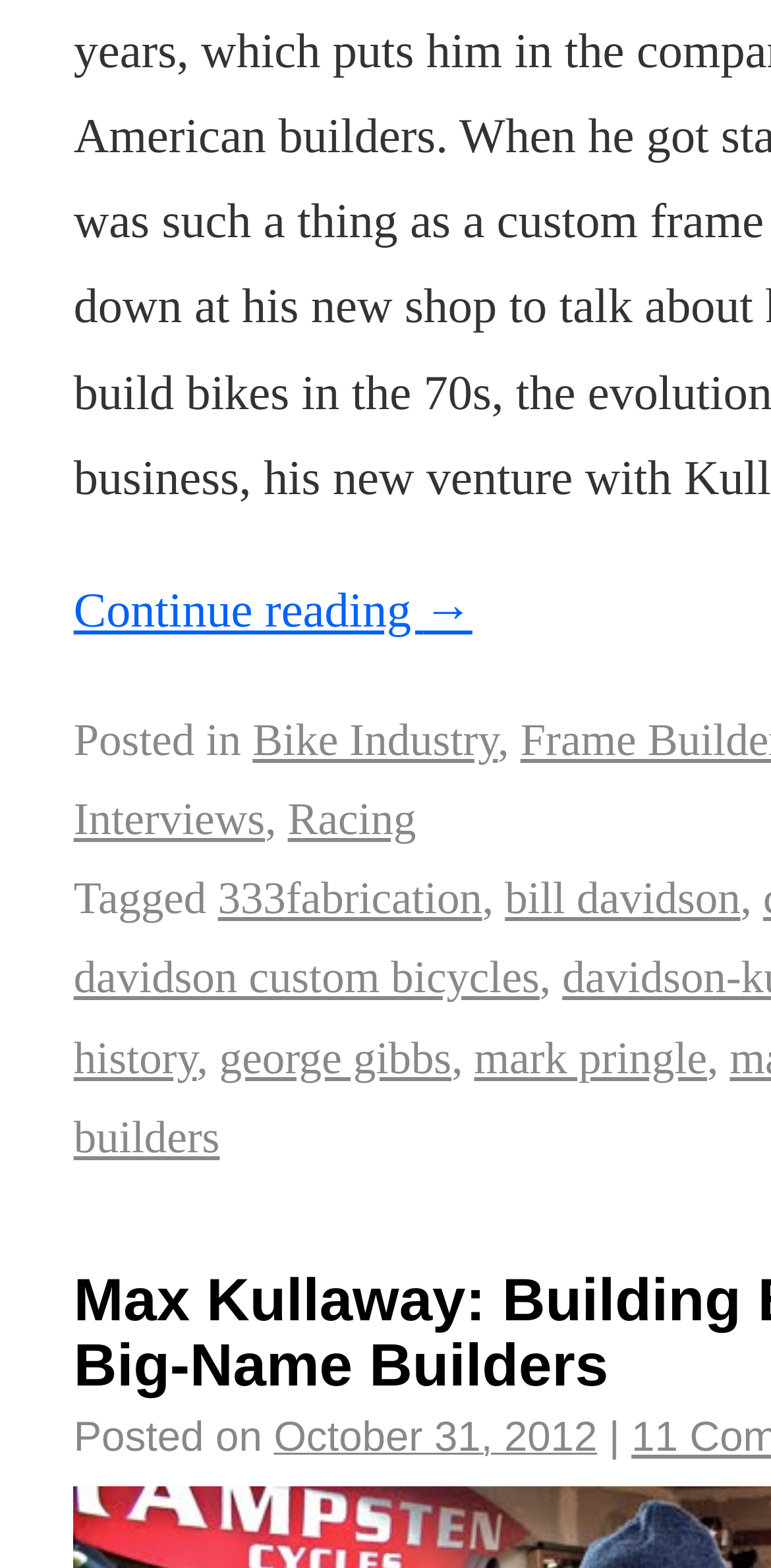Identify the bounding box for the UI element that is described as follows: "davidson custom bicycles".

[0.095, 0.608, 0.7, 0.64]